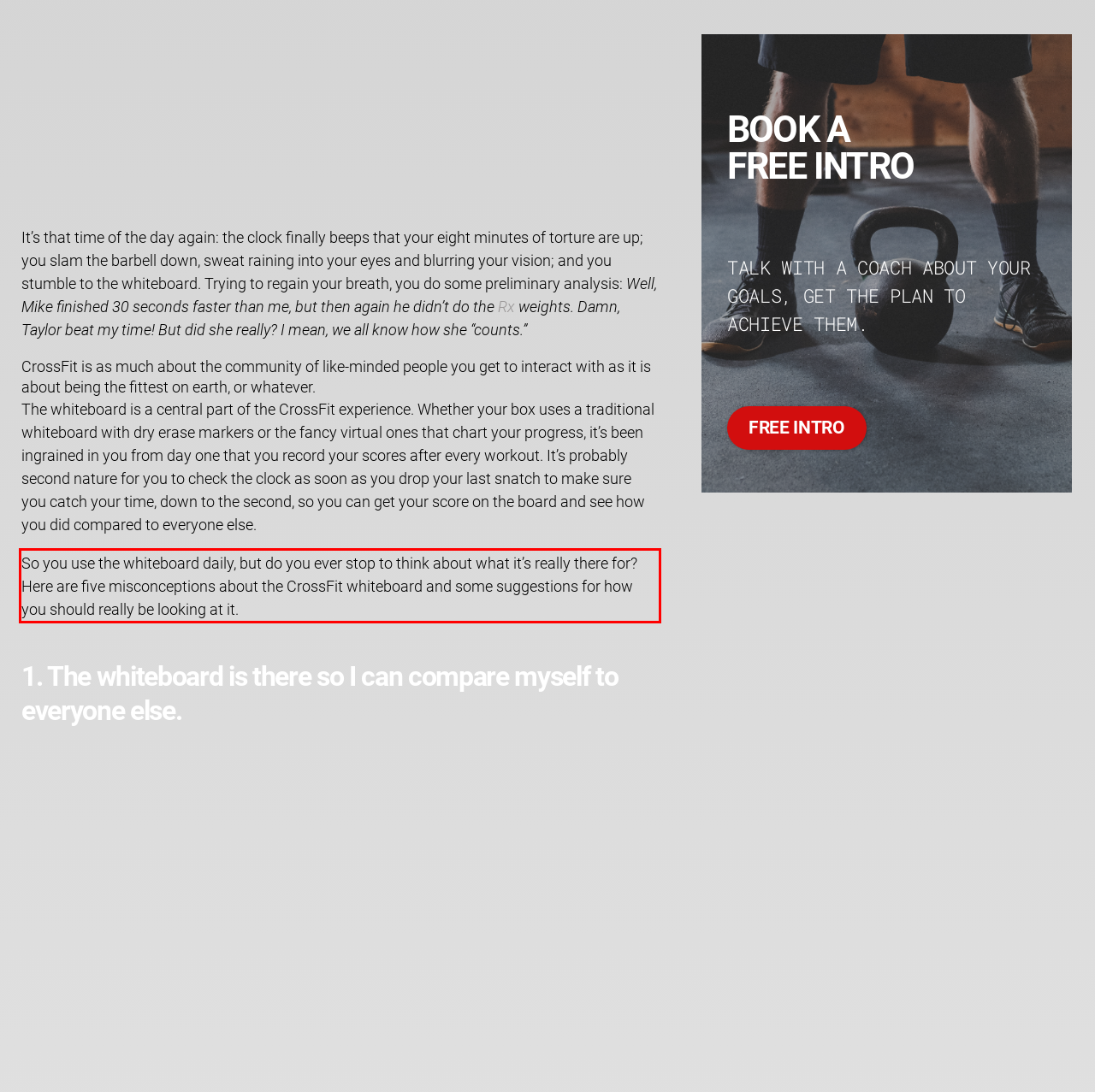Observe the screenshot of the webpage, locate the red bounding box, and extract the text content within it.

So you use the whiteboard daily, but do you ever stop to think about what it’s really there for? Here are five misconceptions about the CrossFit whiteboard and some suggestions for how you should really be looking at it.